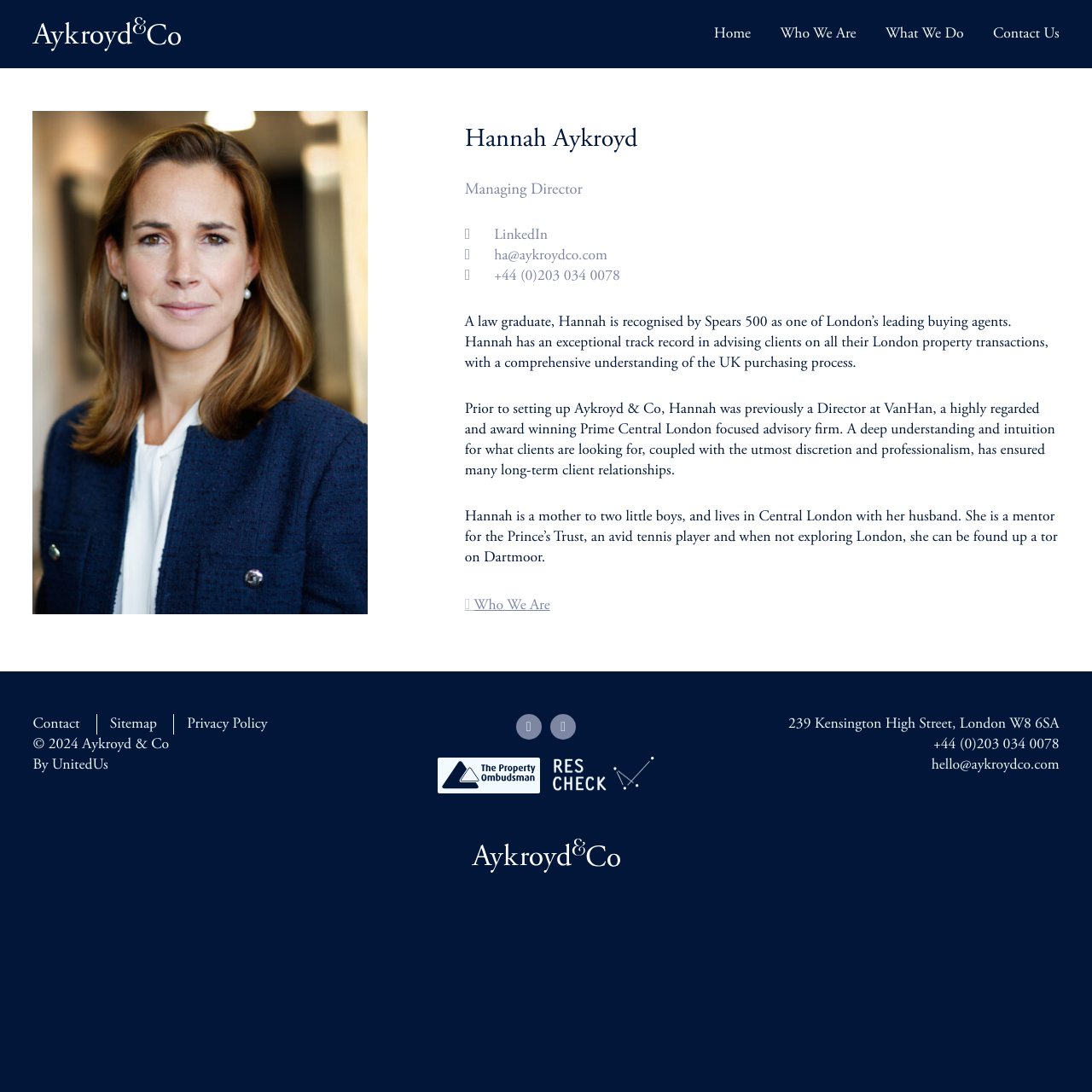Find the bounding box coordinates for the element that must be clicked to complete the instruction: "Contact Hannah via email". The coordinates should be four float numbers between 0 and 1, indicated as [left, top, right, bottom].

[0.426, 0.225, 0.556, 0.243]